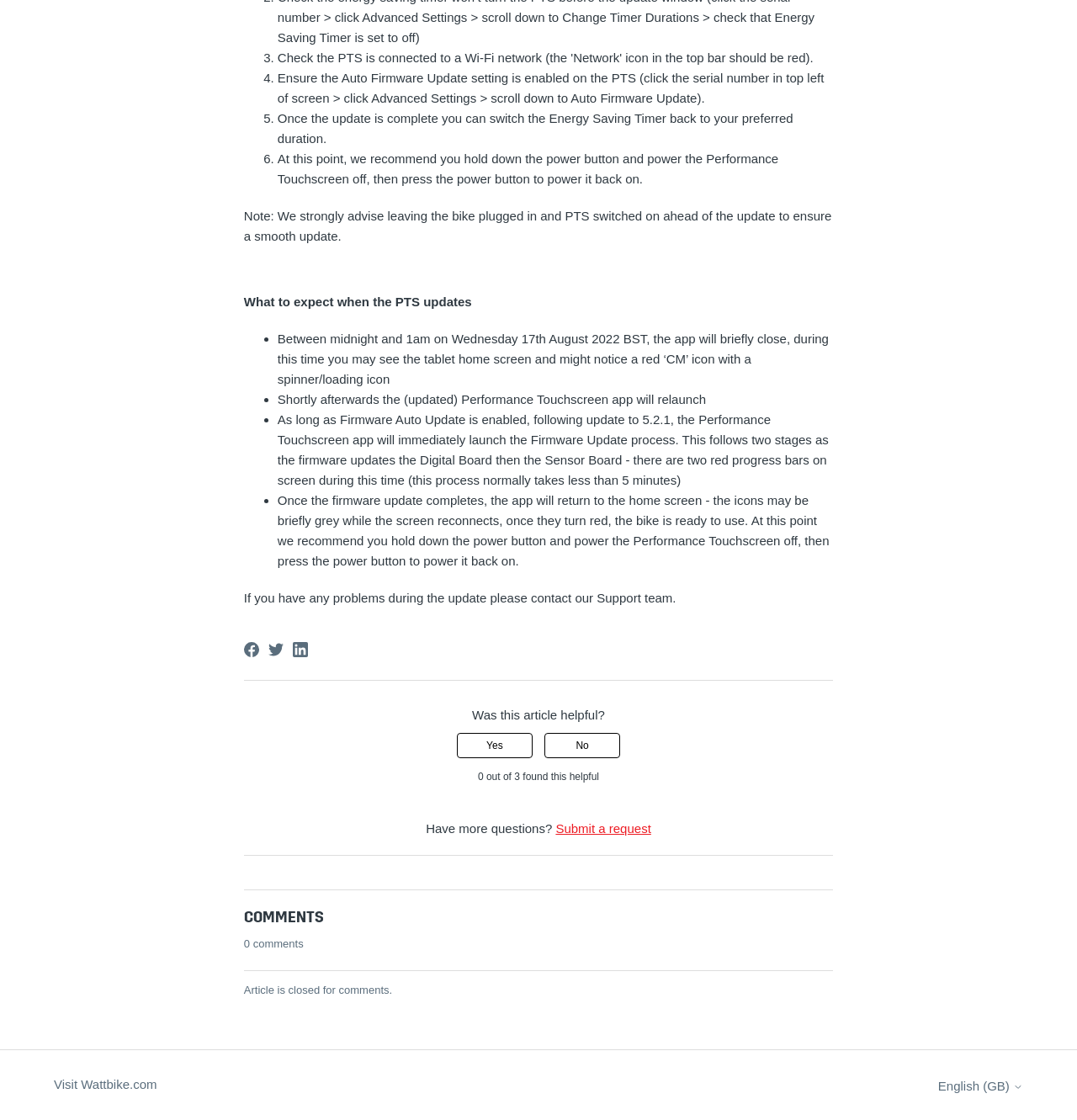What is the recommended duration for the Energy Saving Timer?
Refer to the image and offer an in-depth and detailed answer to the question.

The webpage provides instructions on how to update the Performance Touchscreen, but it does not specify the recommended duration for the Energy Saving Timer.